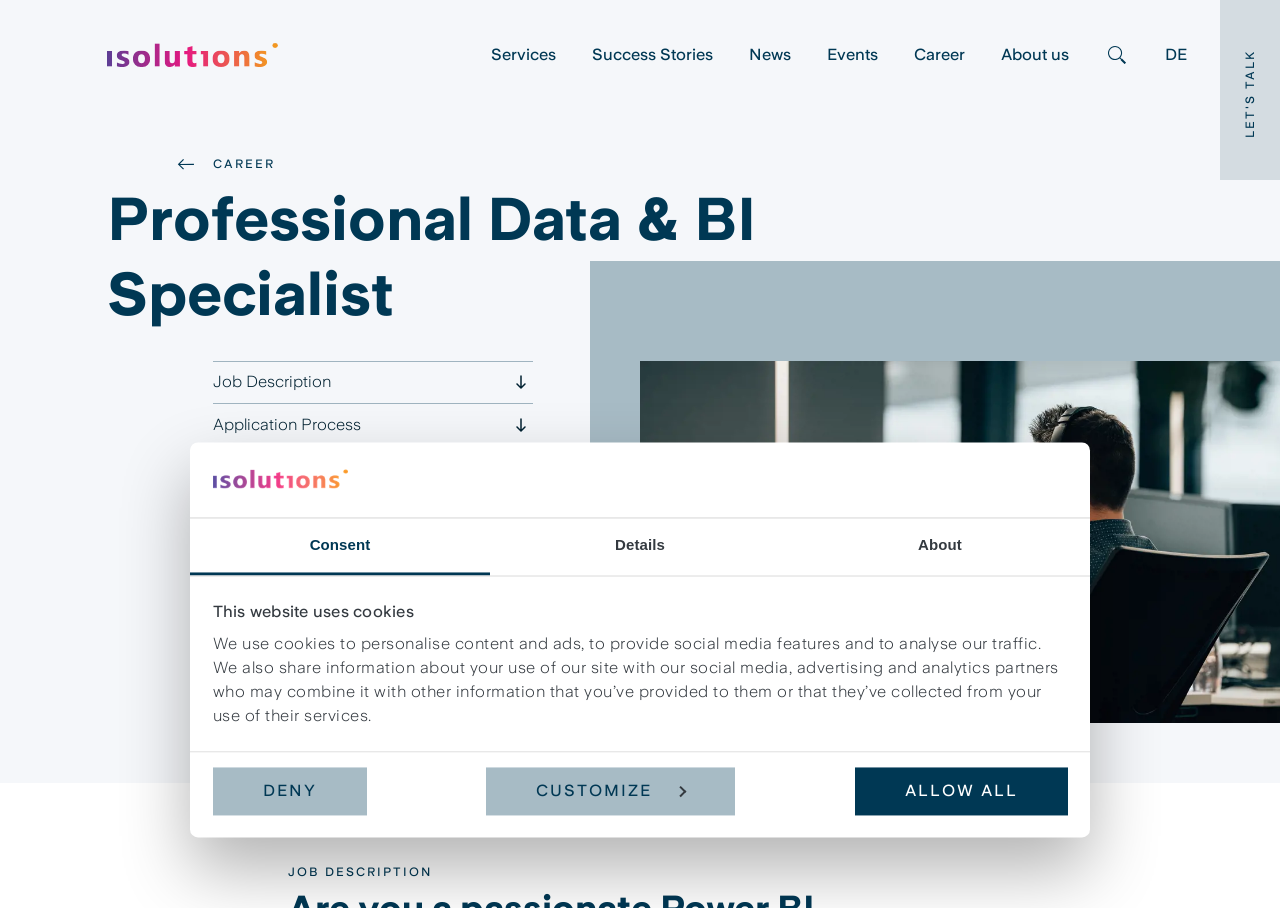Identify the bounding box coordinates of the clickable region required to complete the instruction: "Click the Search link". The coordinates should be given as four float numbers within the range of 0 and 1, i.e., [left, top, right, bottom].

[0.849, 0.0, 0.896, 0.121]